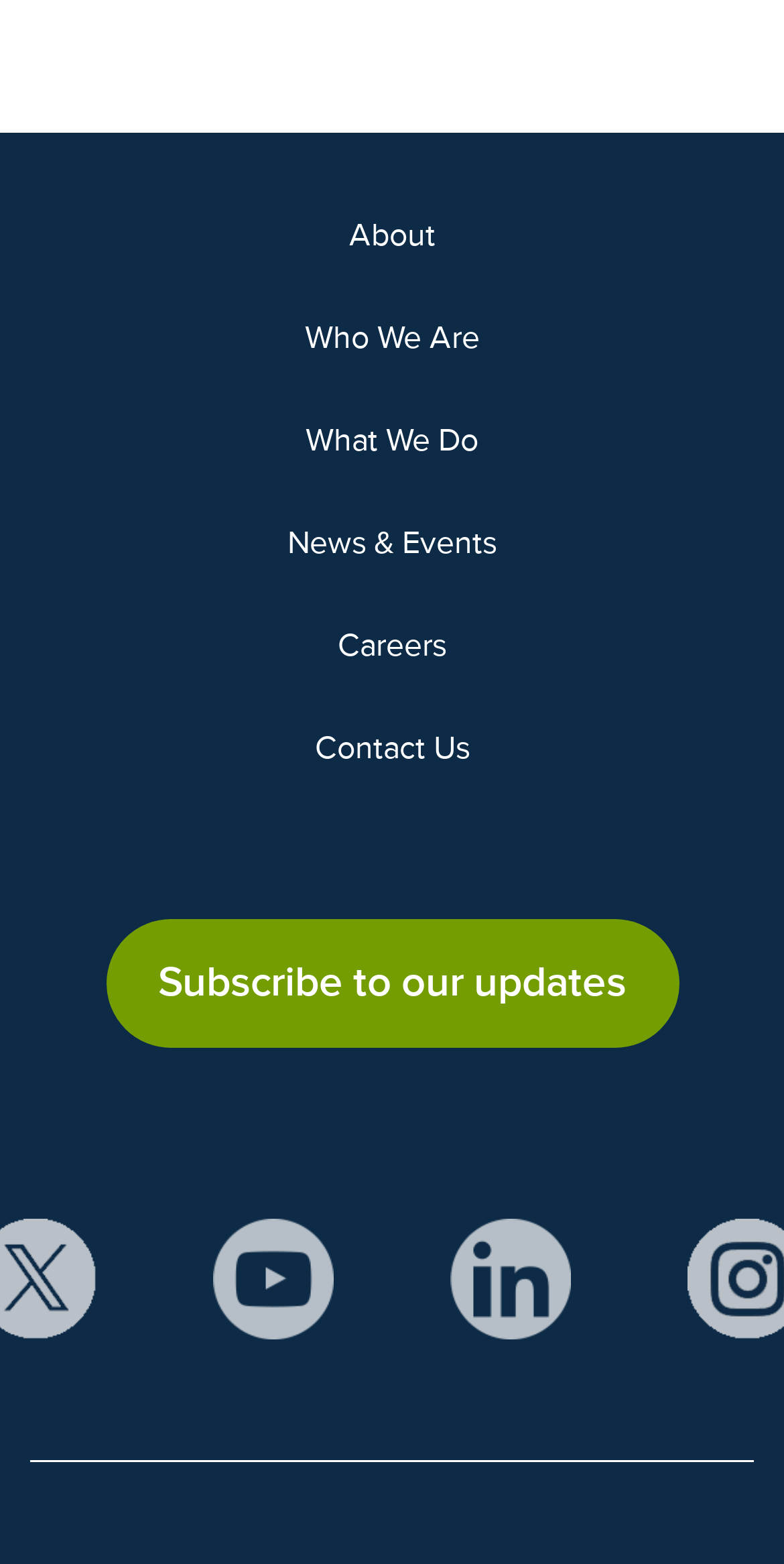Answer in one word or a short phrase: 
How many social media icons are present at the bottom of the page?

2